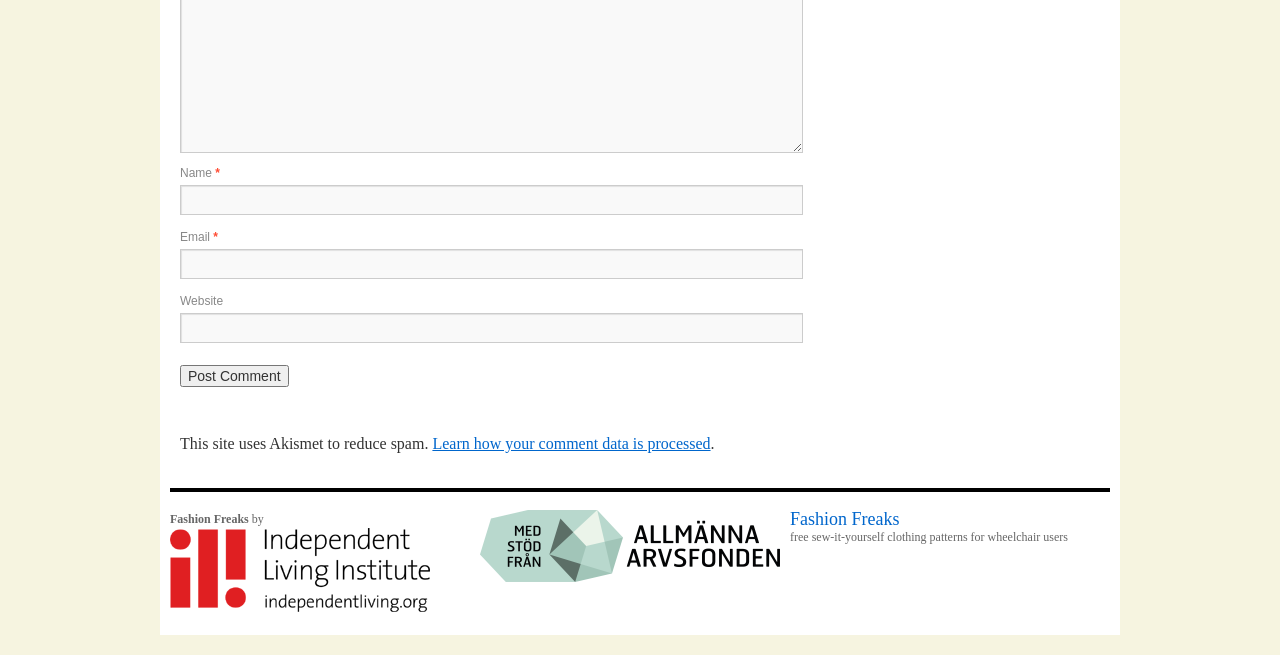Using the provided element description: "Fashion Freaks", determine the bounding box coordinates of the corresponding UI element in the screenshot.

[0.617, 0.779, 0.852, 0.831]